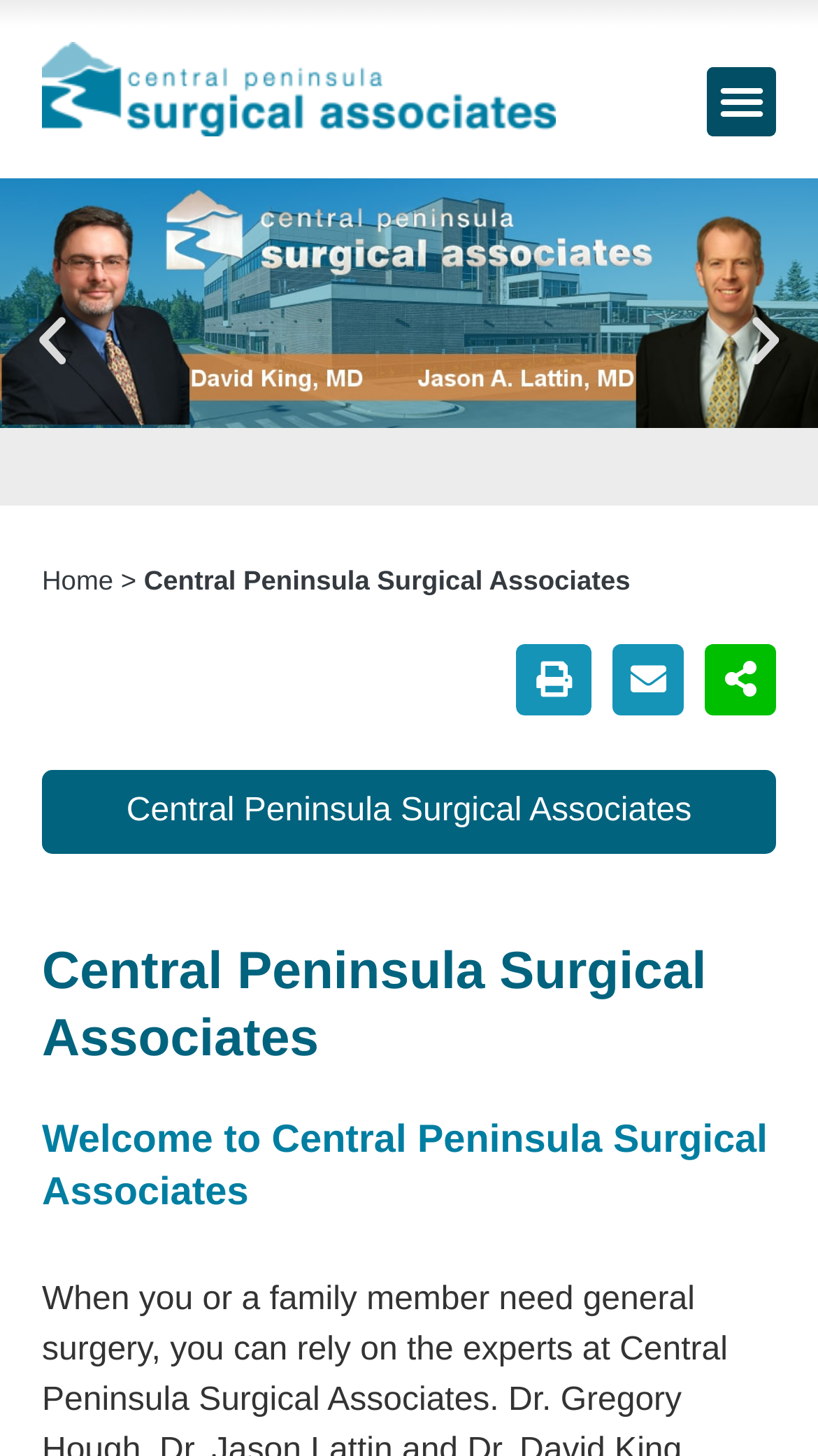How many buttons are on the top right corner?
Based on the visual content, answer with a single word or a brief phrase.

2